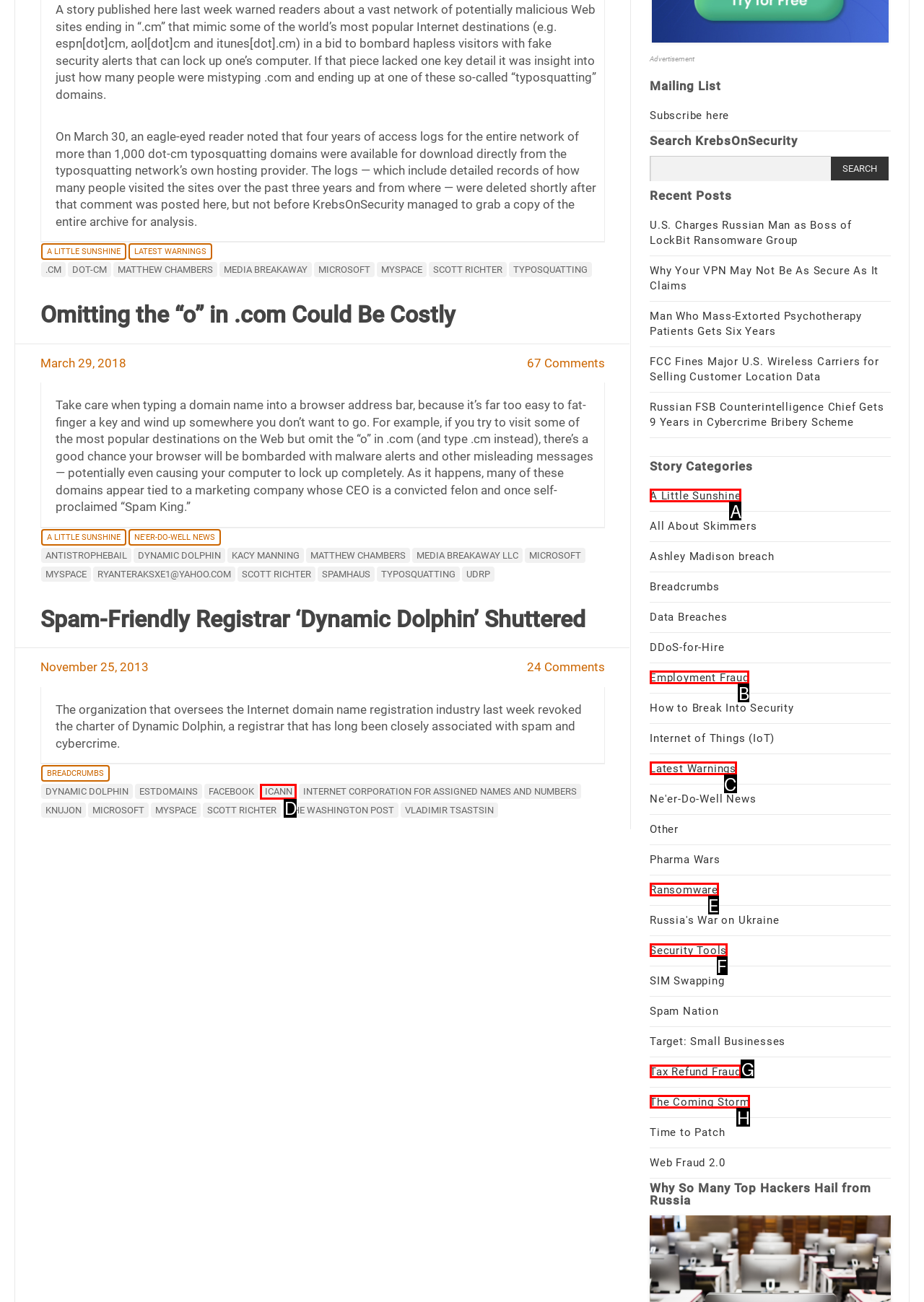Determine the HTML element that best aligns with the description: ICANN
Answer with the appropriate letter from the listed options.

D